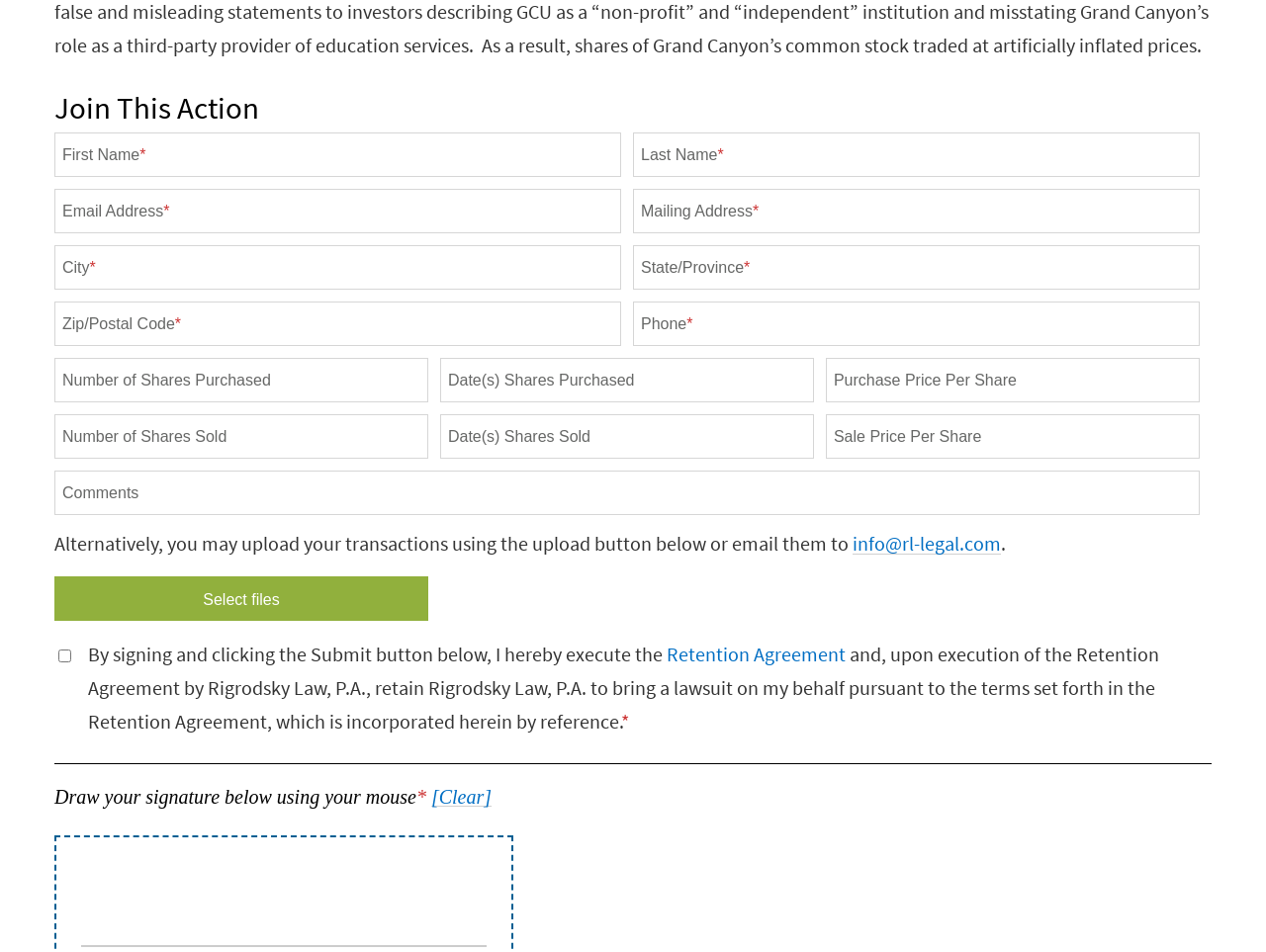Please specify the bounding box coordinates in the format (top-left x, top-left y, bottom-right x, bottom-right y), with values ranging from 0 to 1. Identify the bounding box for the UI component described as follows: parent_node: Date(s) Shares Purchased name="dates"

[0.348, 0.375, 0.643, 0.422]